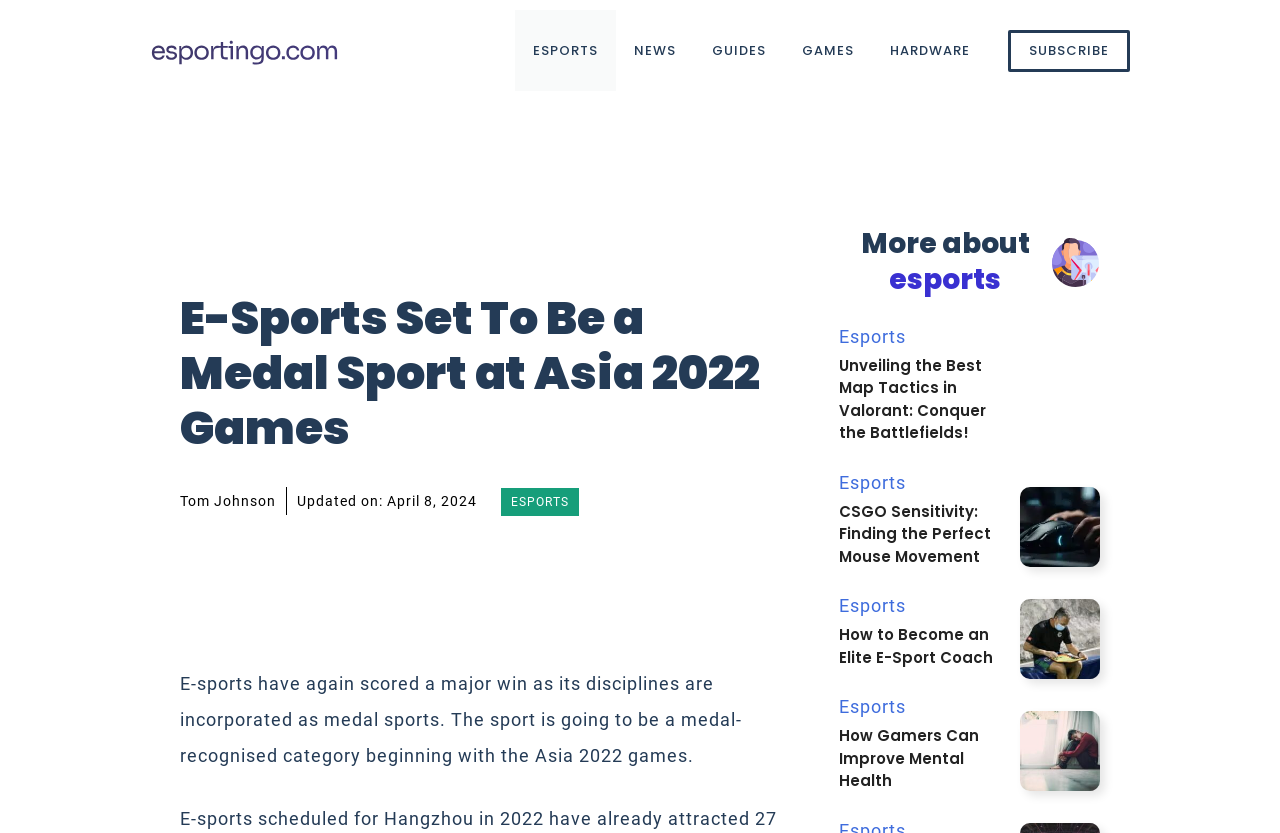Please determine the bounding box coordinates of the clickable area required to carry out the following instruction: "Read the article about E-Sports Set To Be a Medal Sport at Asia 2022 Games". The coordinates must be four float numbers between 0 and 1, represented as [left, top, right, bottom].

[0.141, 0.349, 0.612, 0.548]